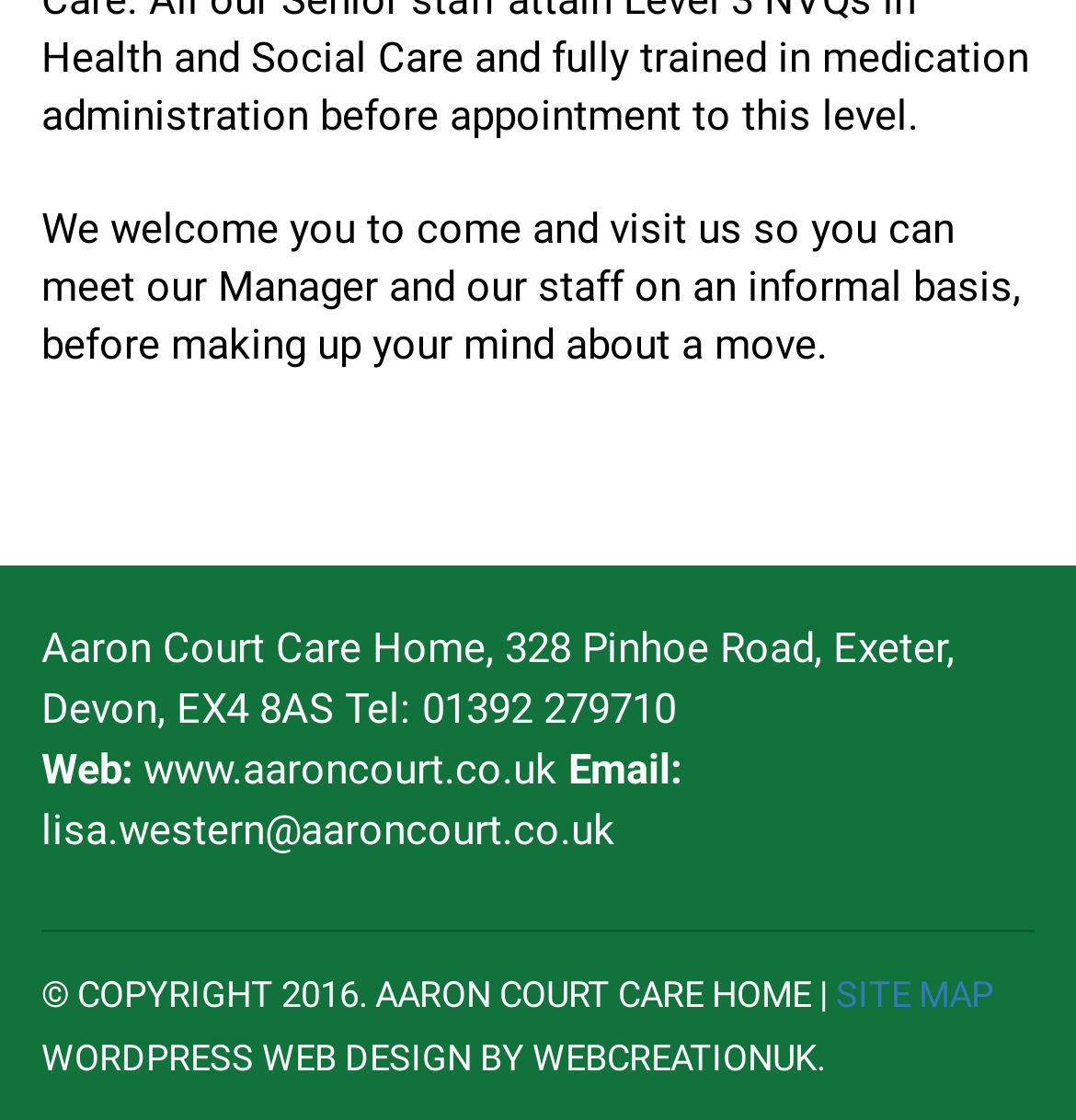Please provide the bounding box coordinate of the region that matches the element description: www.aaroncourt.co.uk. Coordinates should be in the format (top-left x, top-left y, bottom-right x, bottom-right y) and all values should be between 0 and 1.

[0.133, 0.665, 0.518, 0.71]